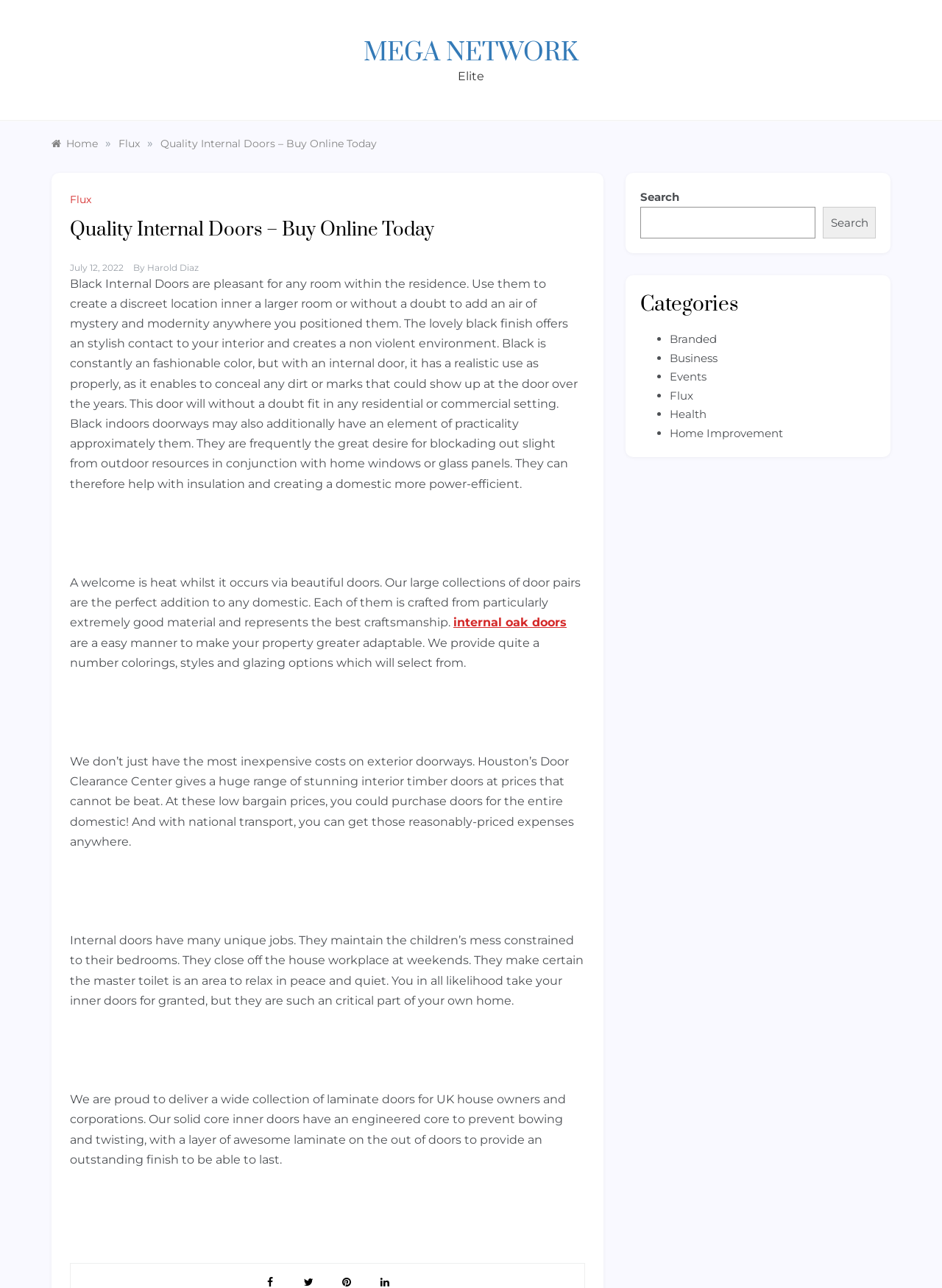Respond to the following query with just one word or a short phrase: 
What is the category of 'Home Improvement'?

A category